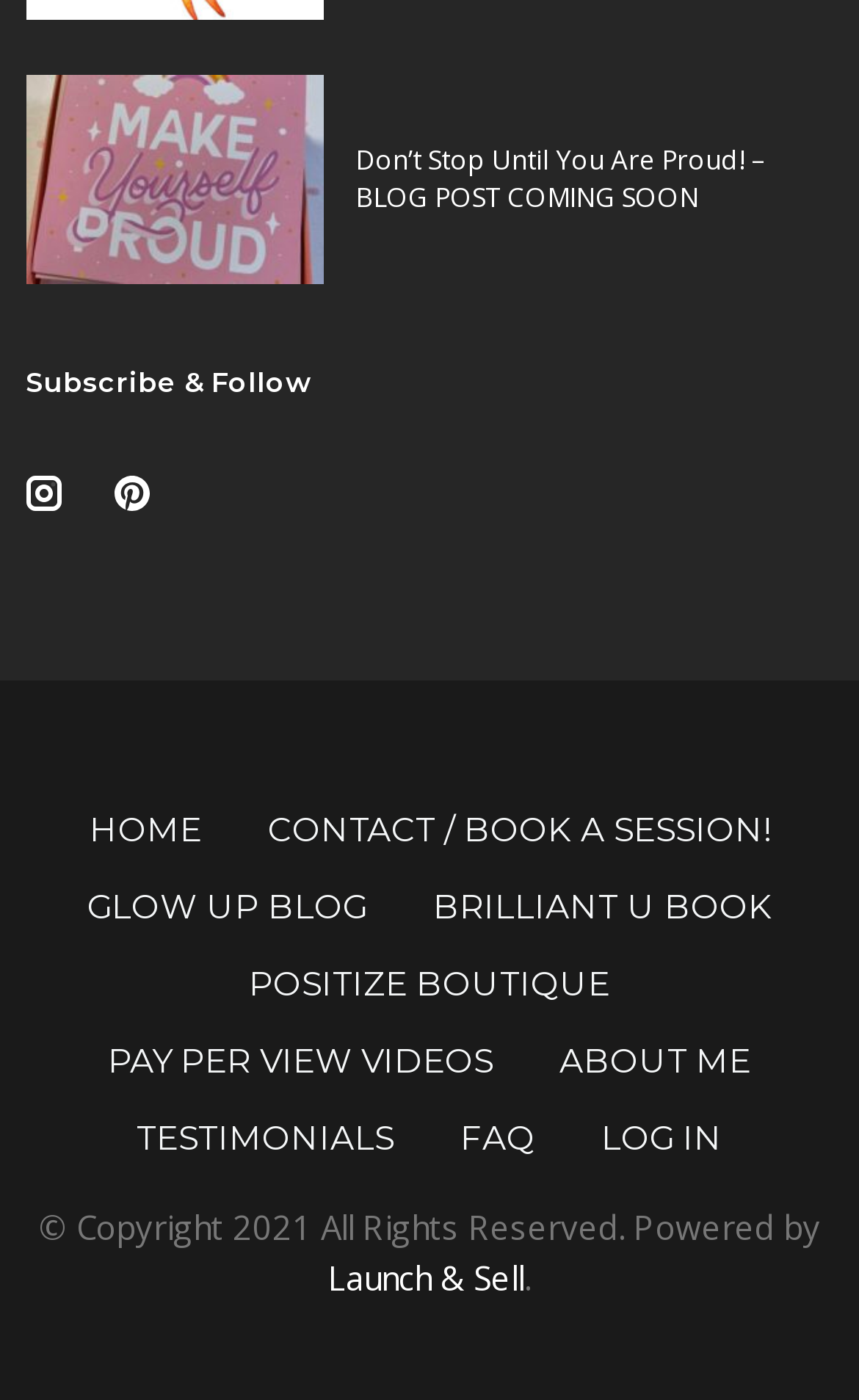What is the name of the blog post coming soon?
Relying on the image, give a concise answer in one word or a brief phrase.

Don’t Stop Until You Are Proud!